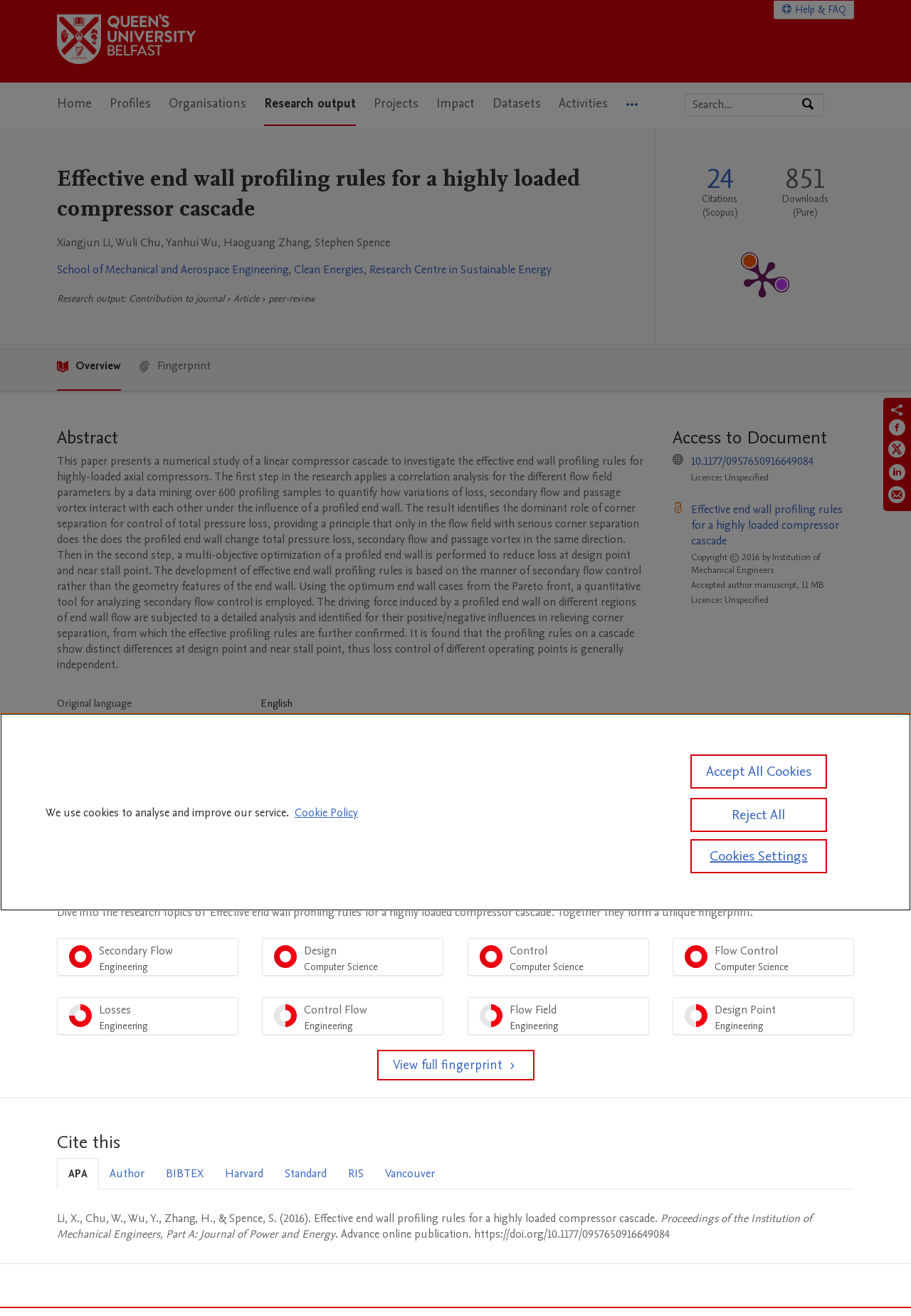Please identify the bounding box coordinates of the element's region that needs to be clicked to fulfill the following instruction: "Access the document". The bounding box coordinates should consist of four float numbers between 0 and 1, i.e., [left, top, right, bottom].

[0.738, 0.323, 0.937, 0.342]